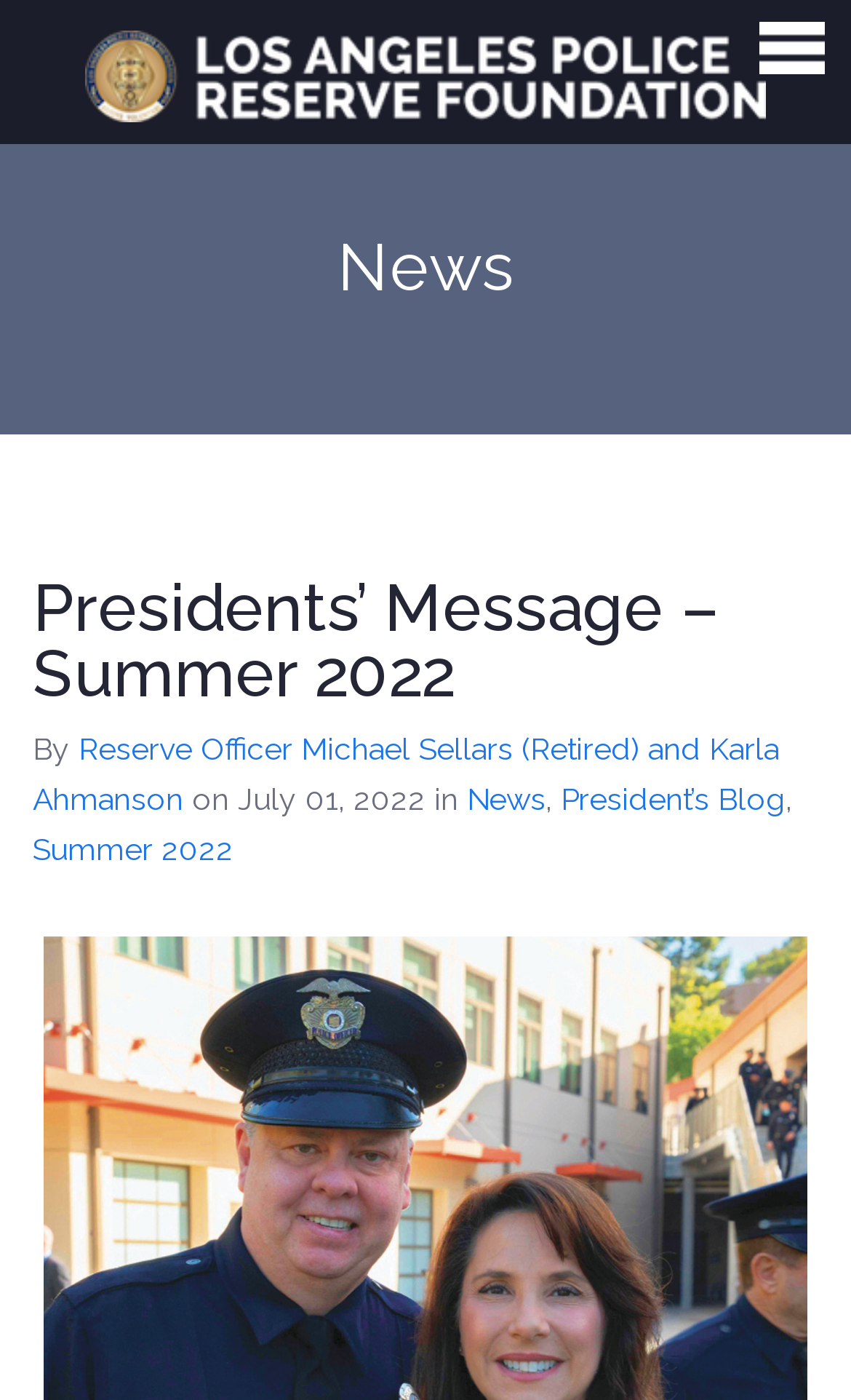Please determine the bounding box coordinates for the element that should be clicked to follow these instructions: "go to About Us page".

[0.0, 0.0, 0.497, 0.069]